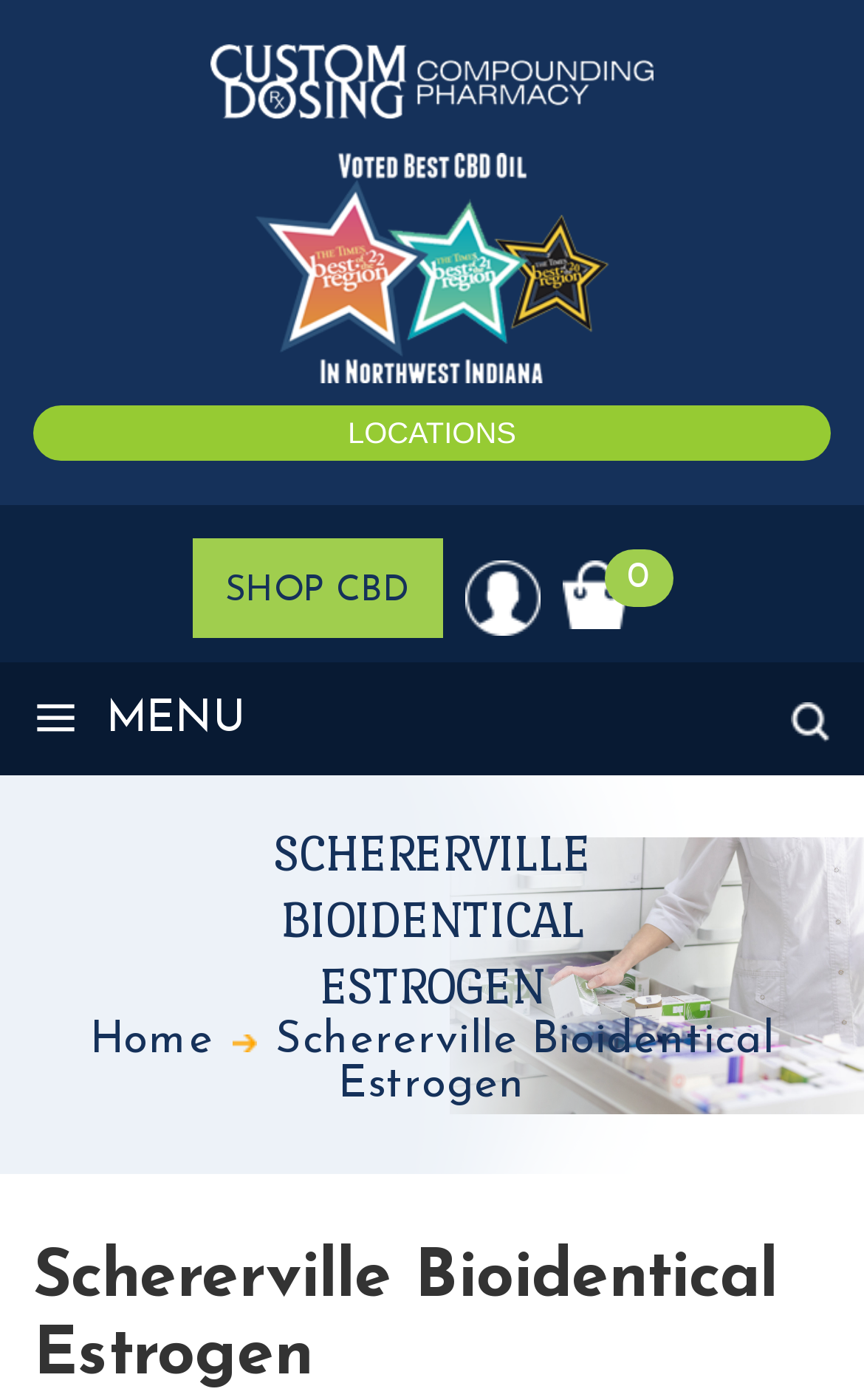Using the webpage screenshot, find the UI element described by alt="Custom Dosing". Provide the bounding box coordinates in the format (top-left x, top-left y, bottom-right x, bottom-right y), ensuring all values are floating point numbers between 0 and 1.

[0.244, 0.064, 0.756, 0.091]